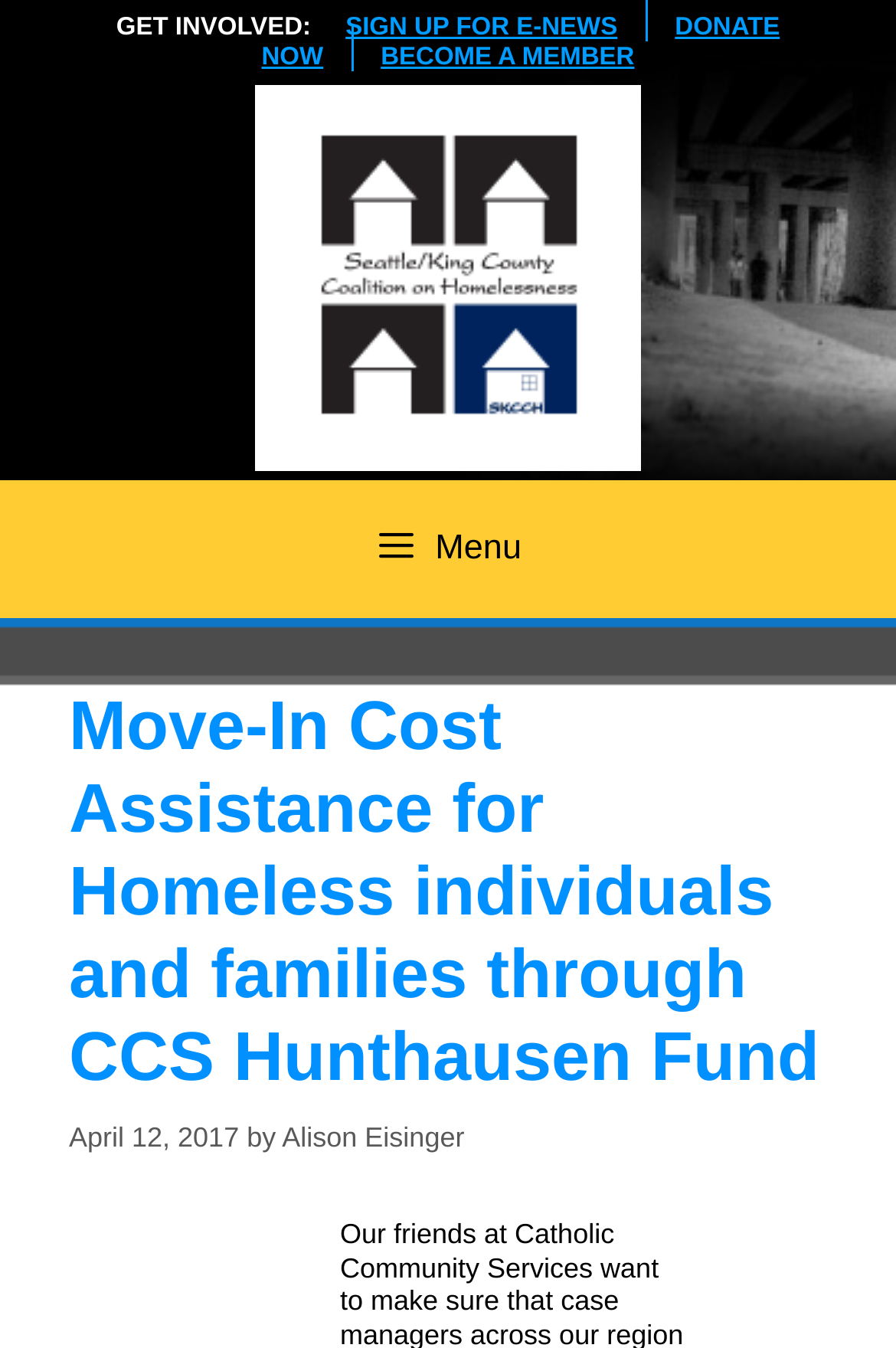Predict the bounding box for the UI component with the following description: "Menu".

[0.0, 0.356, 1.0, 0.458]